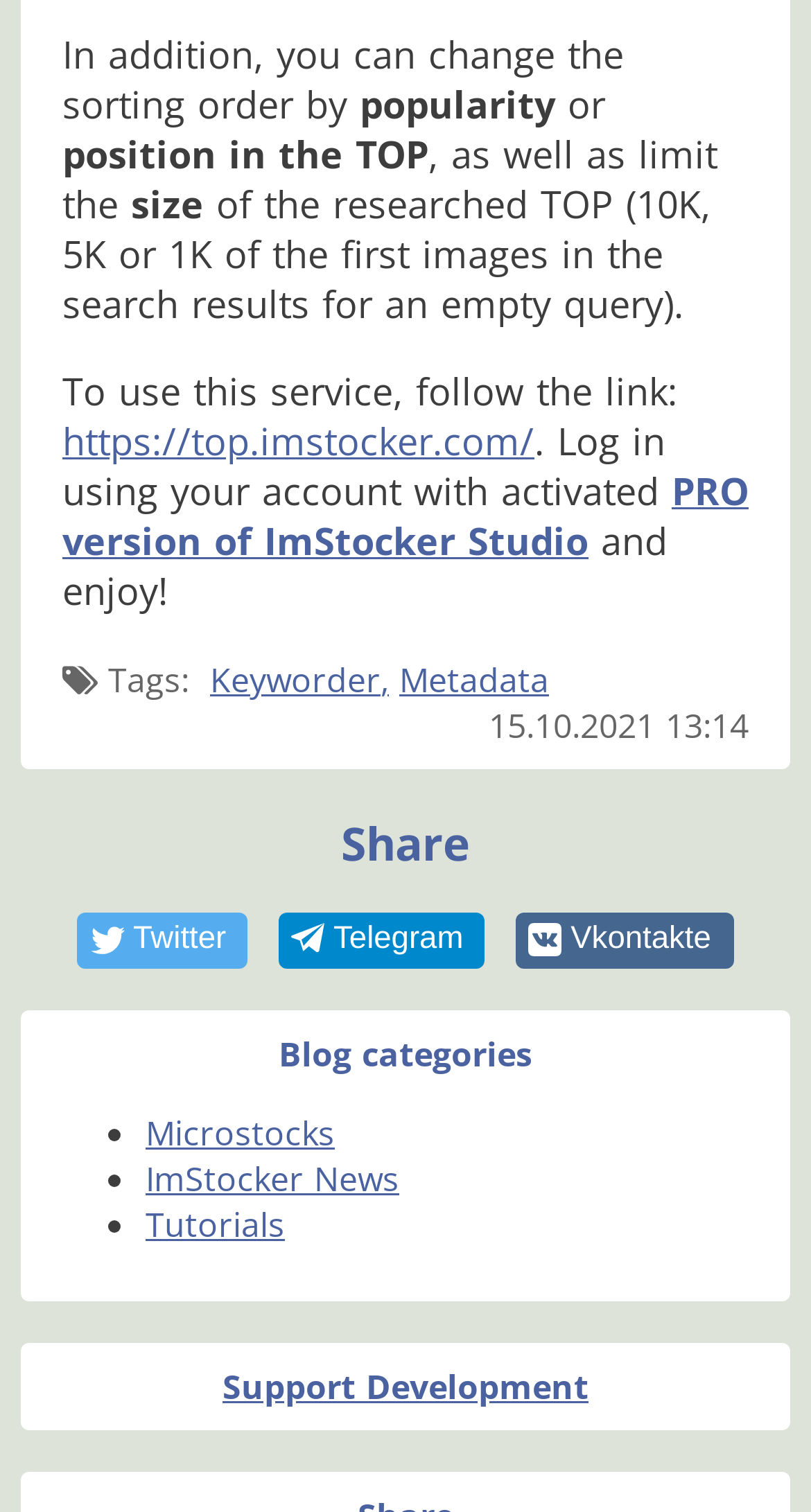Could you find the bounding box coordinates of the clickable area to complete this instruction: "Follow the link to ImStocker Studio"?

[0.077, 0.309, 0.923, 0.375]